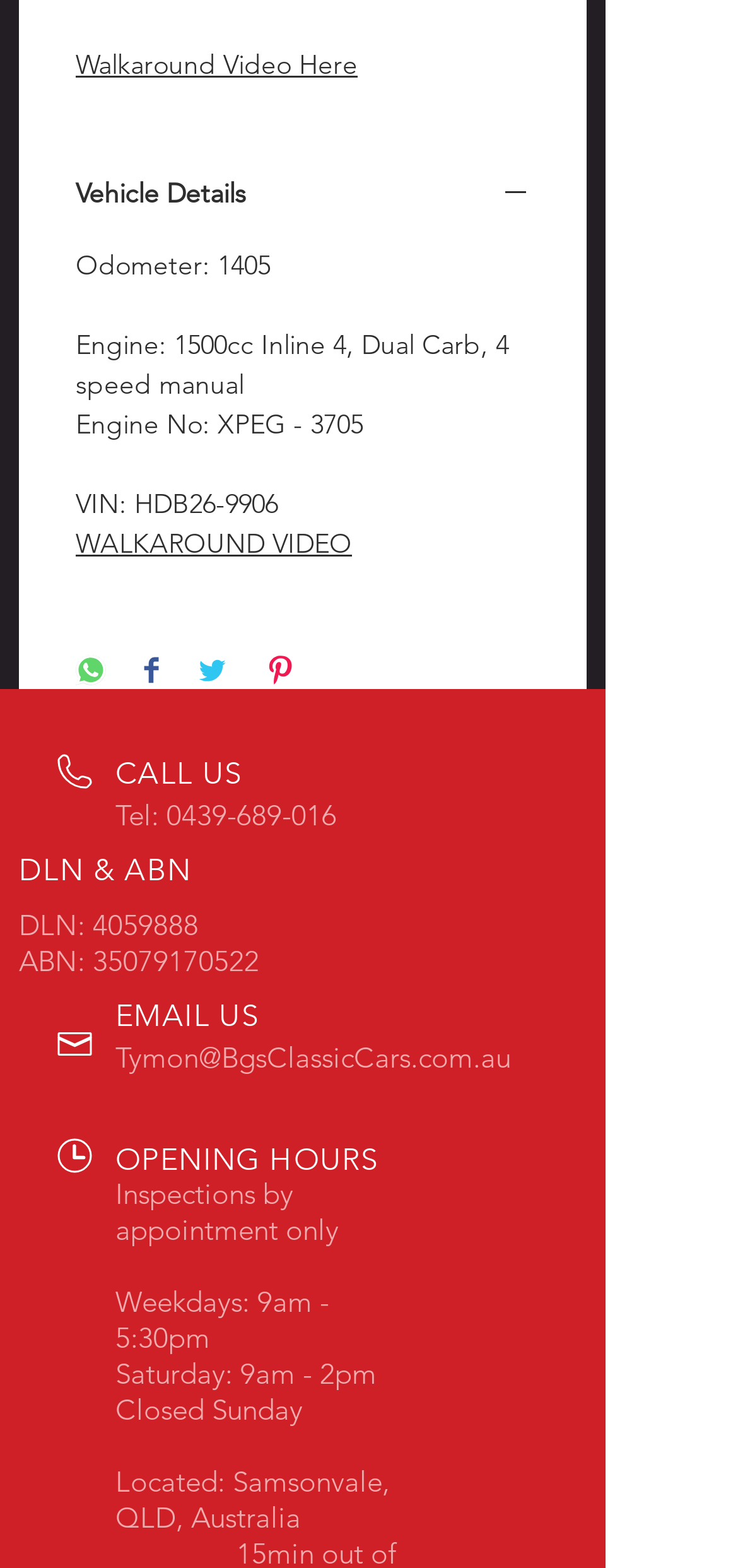Given the element description Vehicle Details, specify the bounding box coordinates of the corresponding UI element in the format (top-left x, top-left y, bottom-right x, bottom-right y). All values must be between 0 and 1.

[0.103, 0.113, 0.718, 0.136]